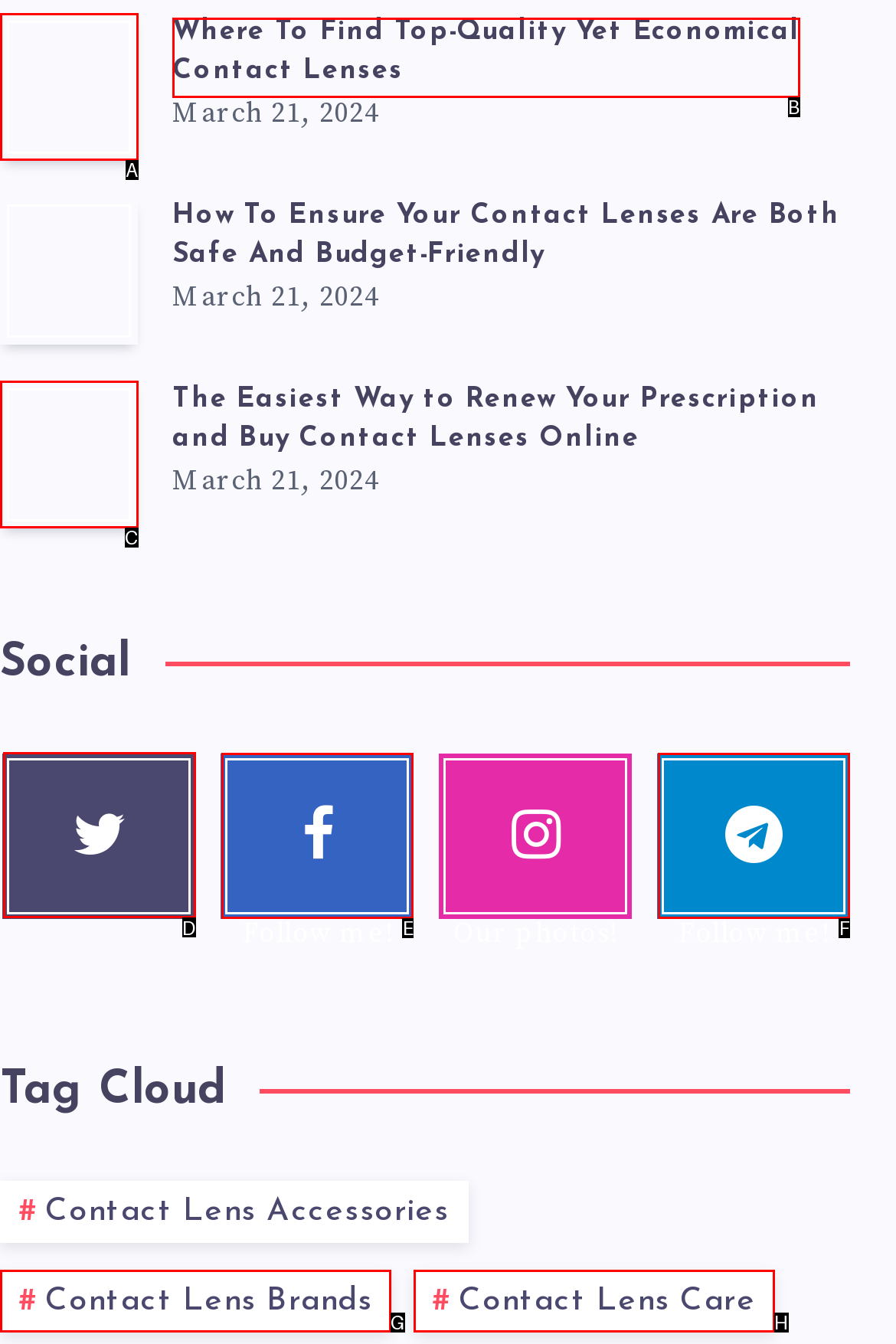From the given options, tell me which letter should be clicked to complete this task: view the Media Training Workshop image
Answer with the letter only.

None